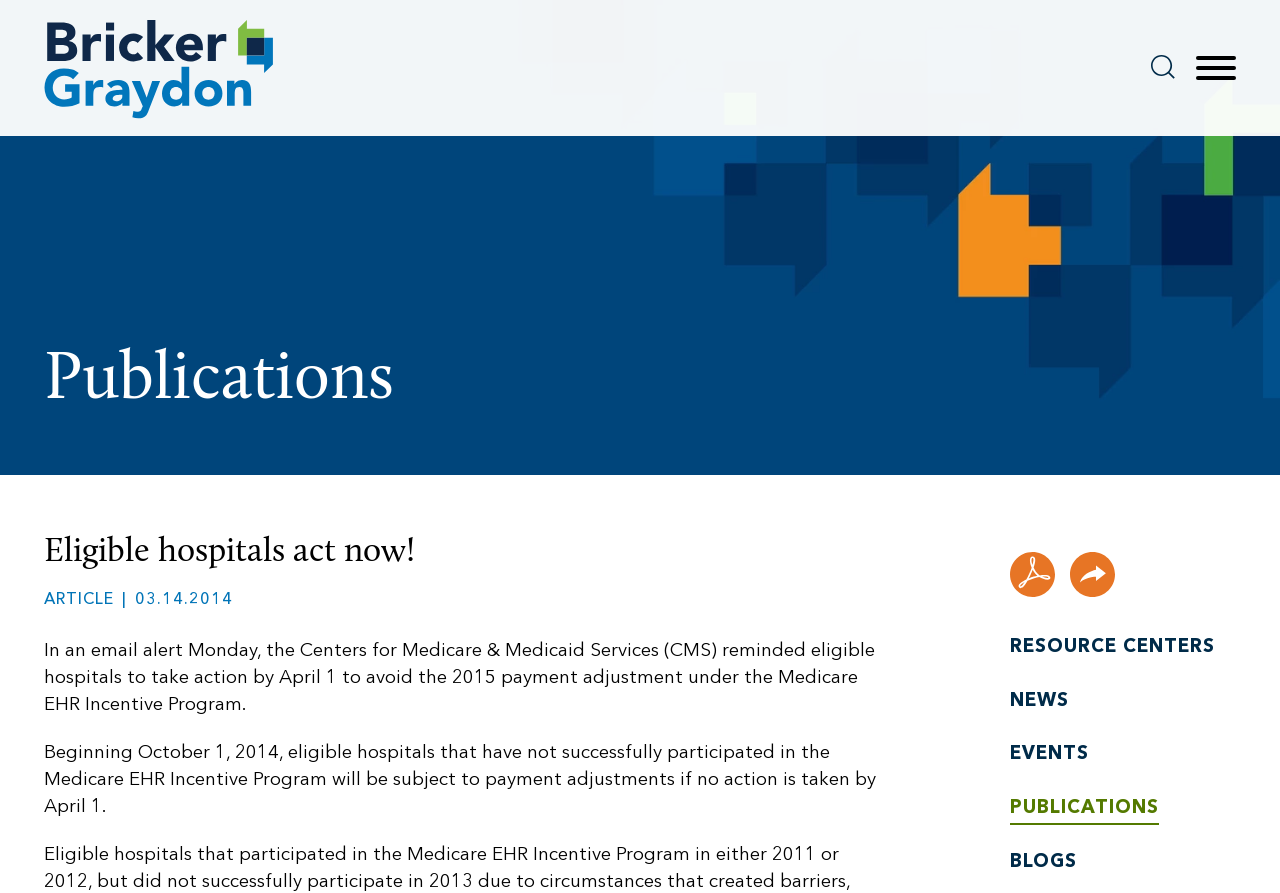Please locate the bounding box coordinates of the element that should be clicked to achieve the given instruction: "Read more about 'Colder Toss the Bones #1 of 5'".

None